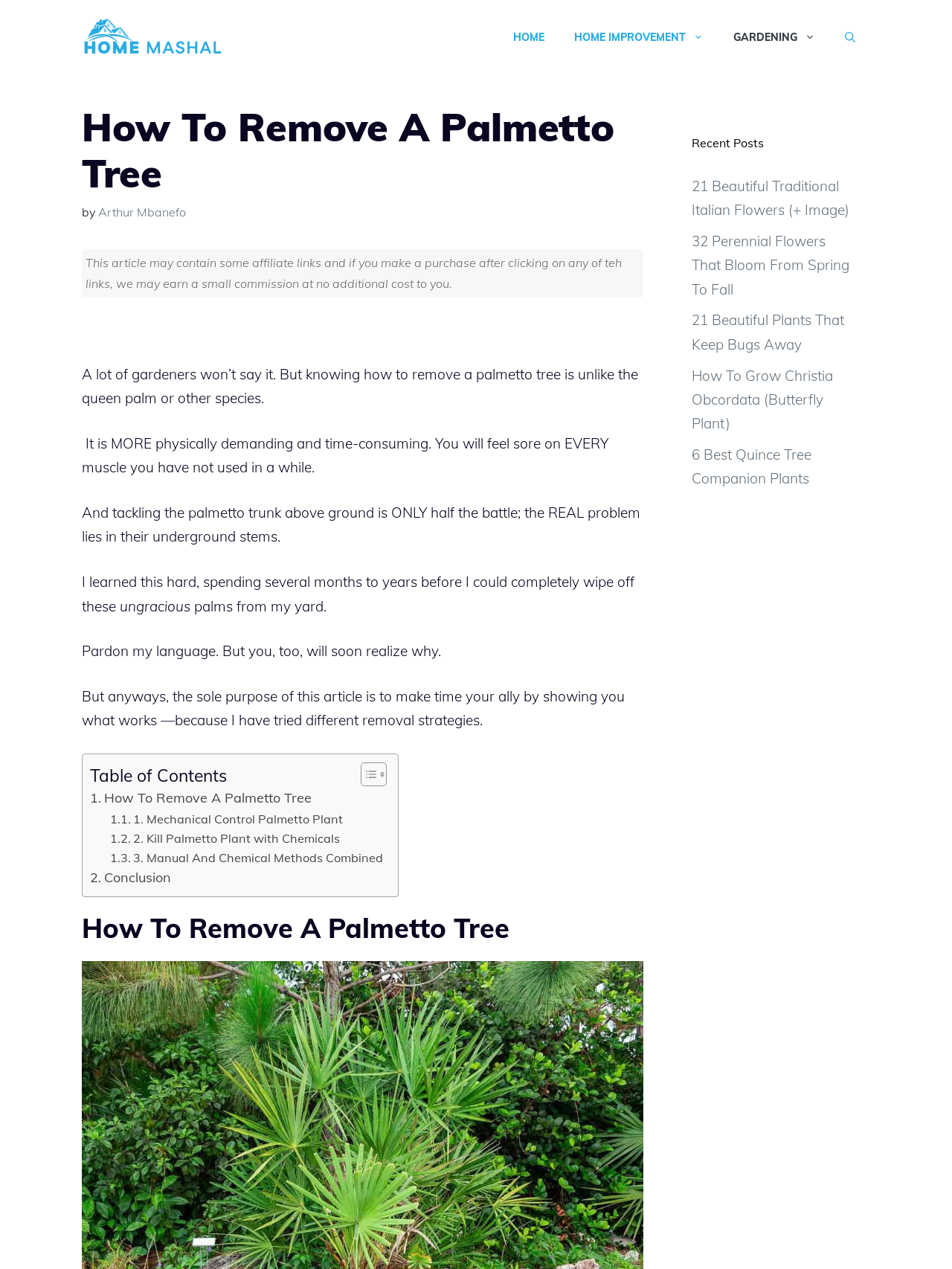What is the purpose of the table of contents?
Based on the image, answer the question with as much detail as possible.

The table of contents is a section that lists the different parts of the article, such as '1. Mechanical Control Palmetto Plant', '2. Kill Palmetto Plant with Chemicals', and so on. The purpose of this section is to allow readers to quickly navigate to specific parts of the article that interest them, rather than having to read the entire article from start to finish.